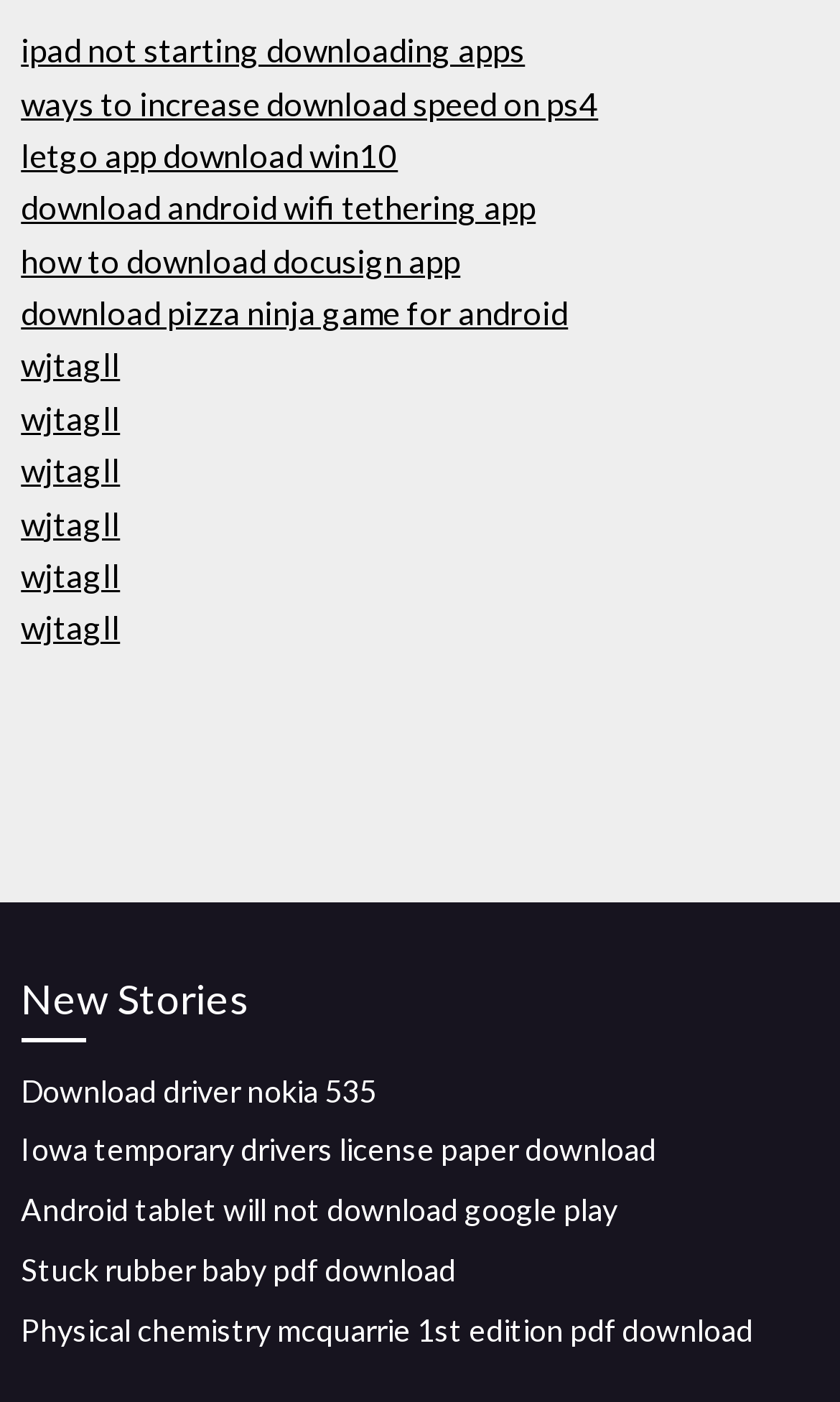Respond with a single word or phrase:
How many links are there on the webpage?

15